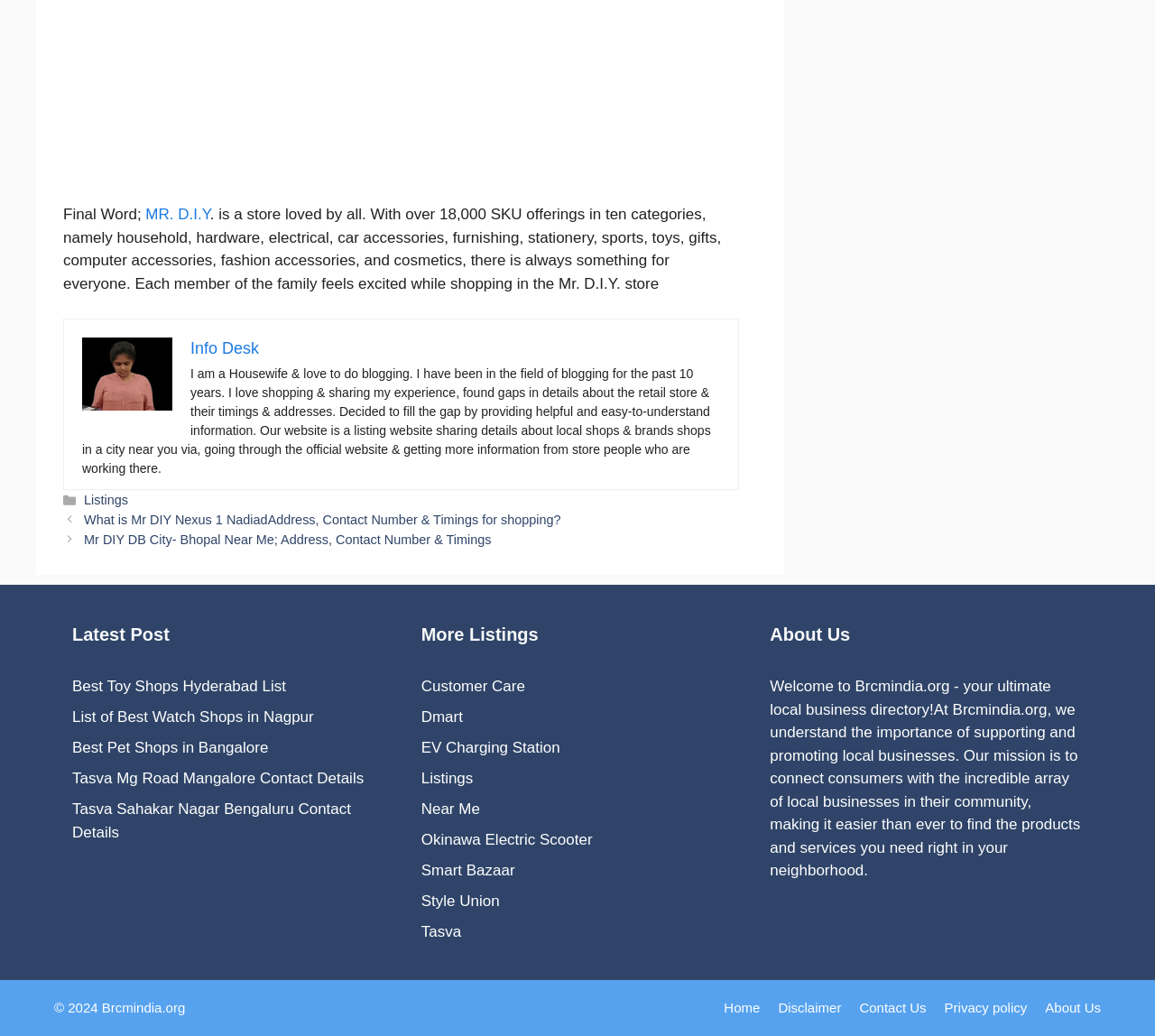What is the name of the store mentioned in the webpage?
Please elaborate on the answer to the question with detailed information.

The webpage mentions 'Mr. D.I.Y.' as a store loved by all, with over 18,000 SKU offerings in ten categories.